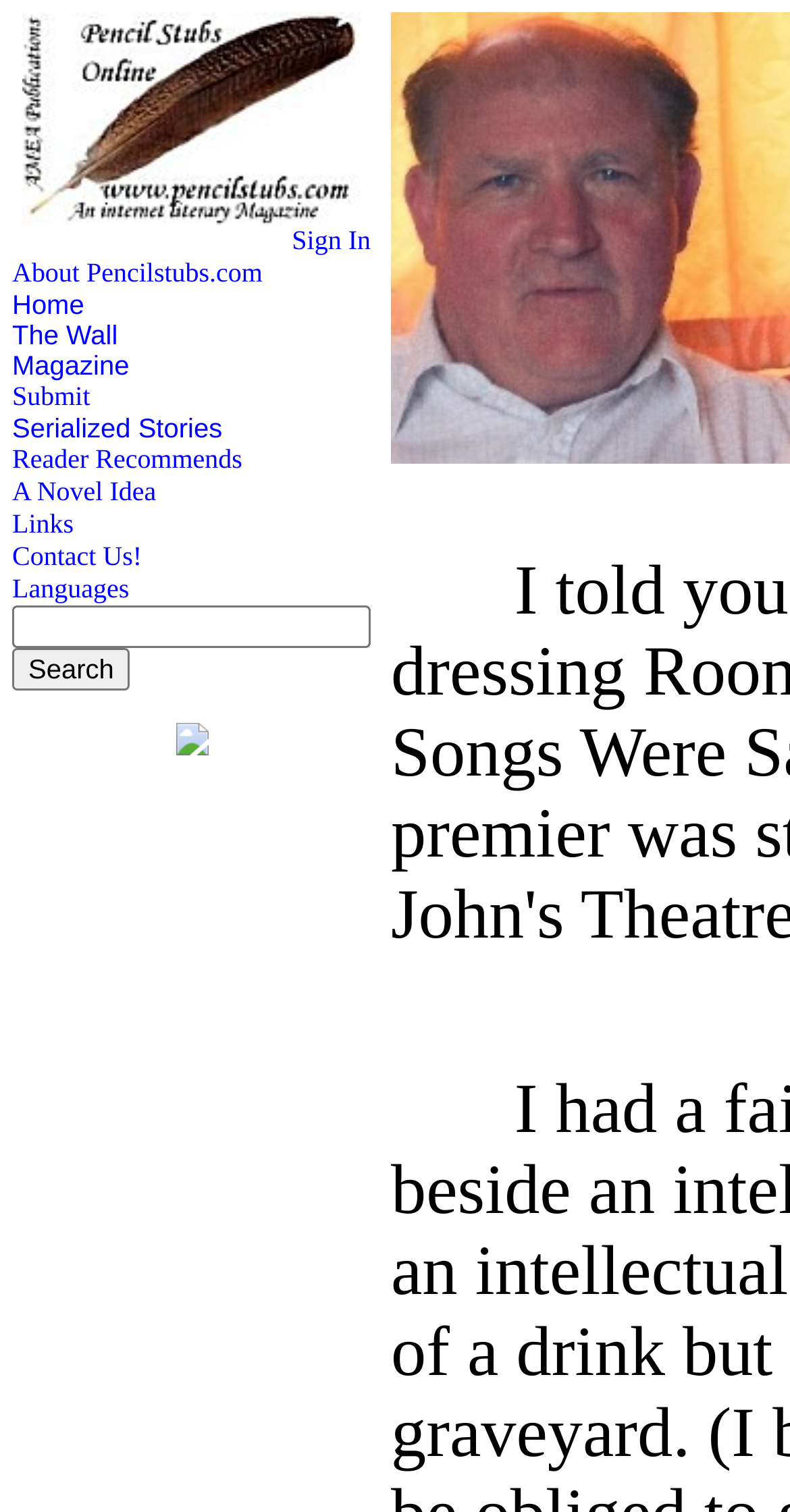Indicate the bounding box coordinates of the element that needs to be clicked to satisfy the following instruction: "Read the magazine". The coordinates should be four float numbers between 0 and 1, i.e., [left, top, right, bottom].

[0.015, 0.232, 0.164, 0.252]